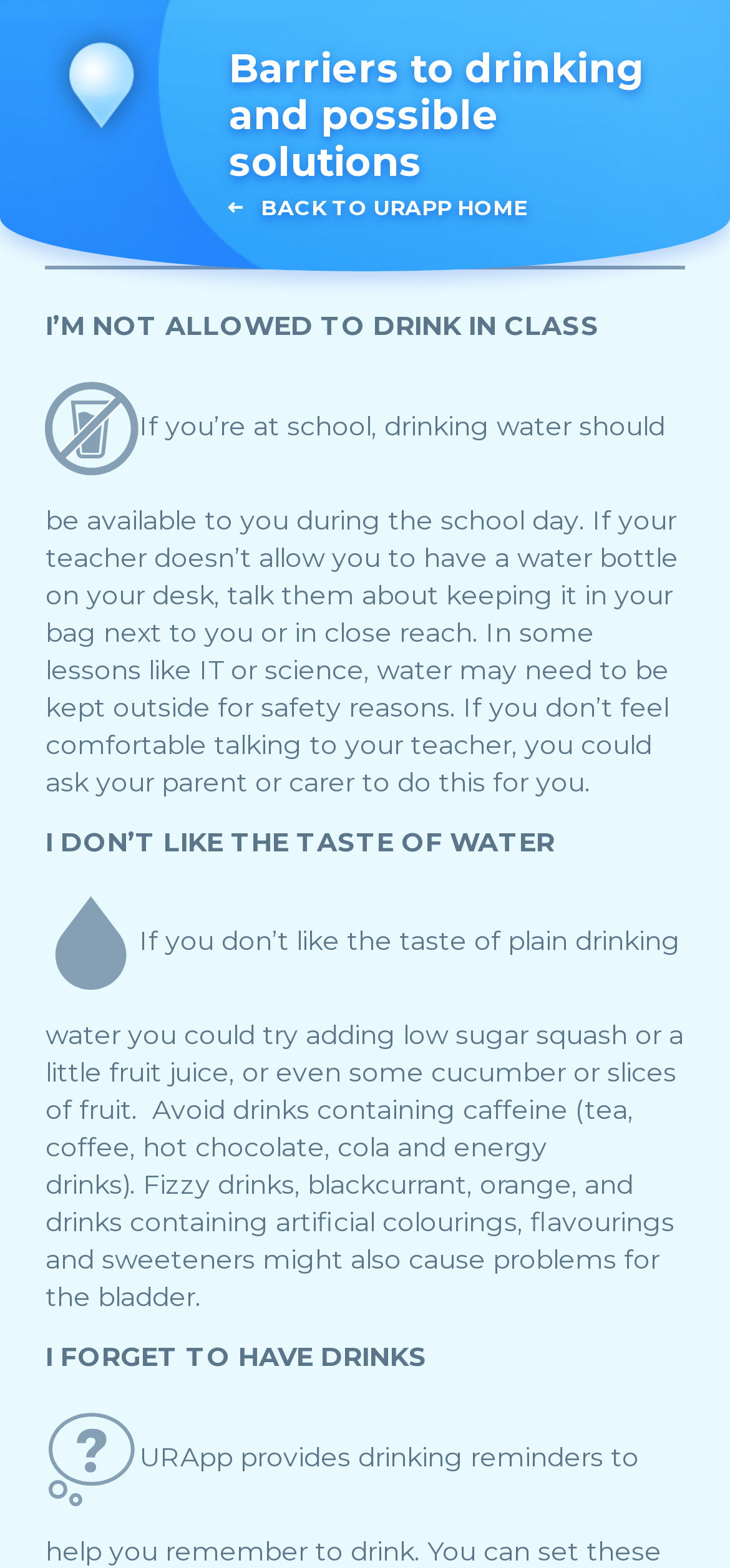Describe the webpage in detail, including text, images, and layout.

The webpage is about URApp for urinary incontinence, specifically focusing on barriers to drinking and possible solutions. At the top, there is a heading "Barriers to drinking and possible solutions" followed by a link "BACK TO URAPP HOME" on the right side. Below this, there is a date "August 21 2020" and an author "admin" credited for the content.

The main content is divided into three sections, each with a heading and an accompanying image. The first section is about not being allowed to drink in class, with a heading "I’M NOT ALLOWED TO DRINK IN CLASS" and an image on the left side. The text explains that students should be able to access water during school hours and provides suggestions for talking to teachers about it.

The second section is about not liking the taste of water, with a heading "I DON’T LIKE THE TASTE OF WATER" and another image on the left side. The text offers suggestions for making water more palatable, such as adding low-sugar squash or fruit juice.

The third section is about forgetting to drink, with a heading "I FORGET TO HAVE DRINKS" and an image on the left side. However, the text for this section is not provided in the accessibility tree.

Throughout the webpage, there are a total of three images, all located on the left side of their respective sections. The text is organized in a clear and readable format, with headings and paragraphs separated by whitespace.